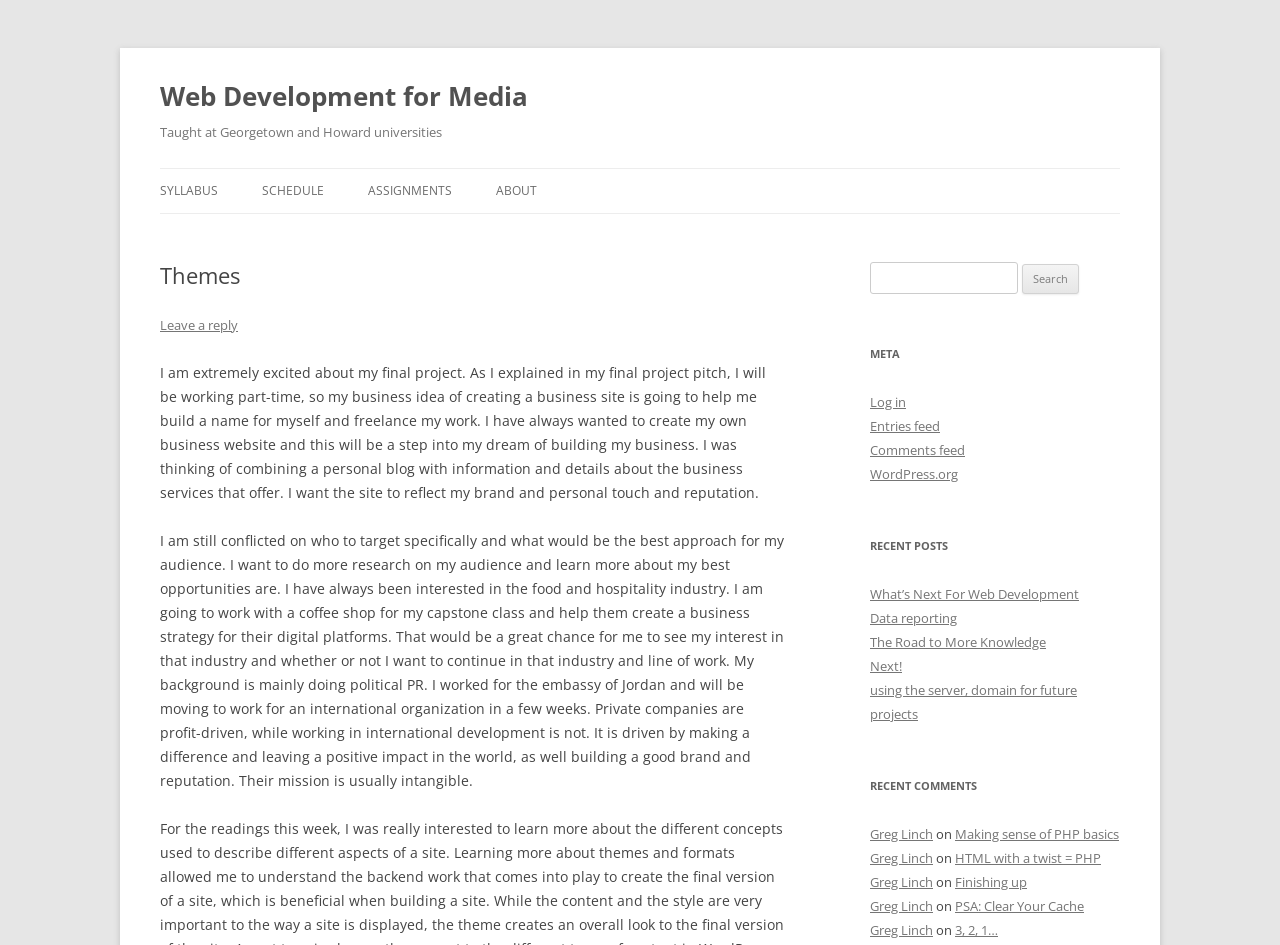Use a single word or phrase to answer this question: 
What is the author of the post about 'Making sense of PHP basics'?

Greg Linch